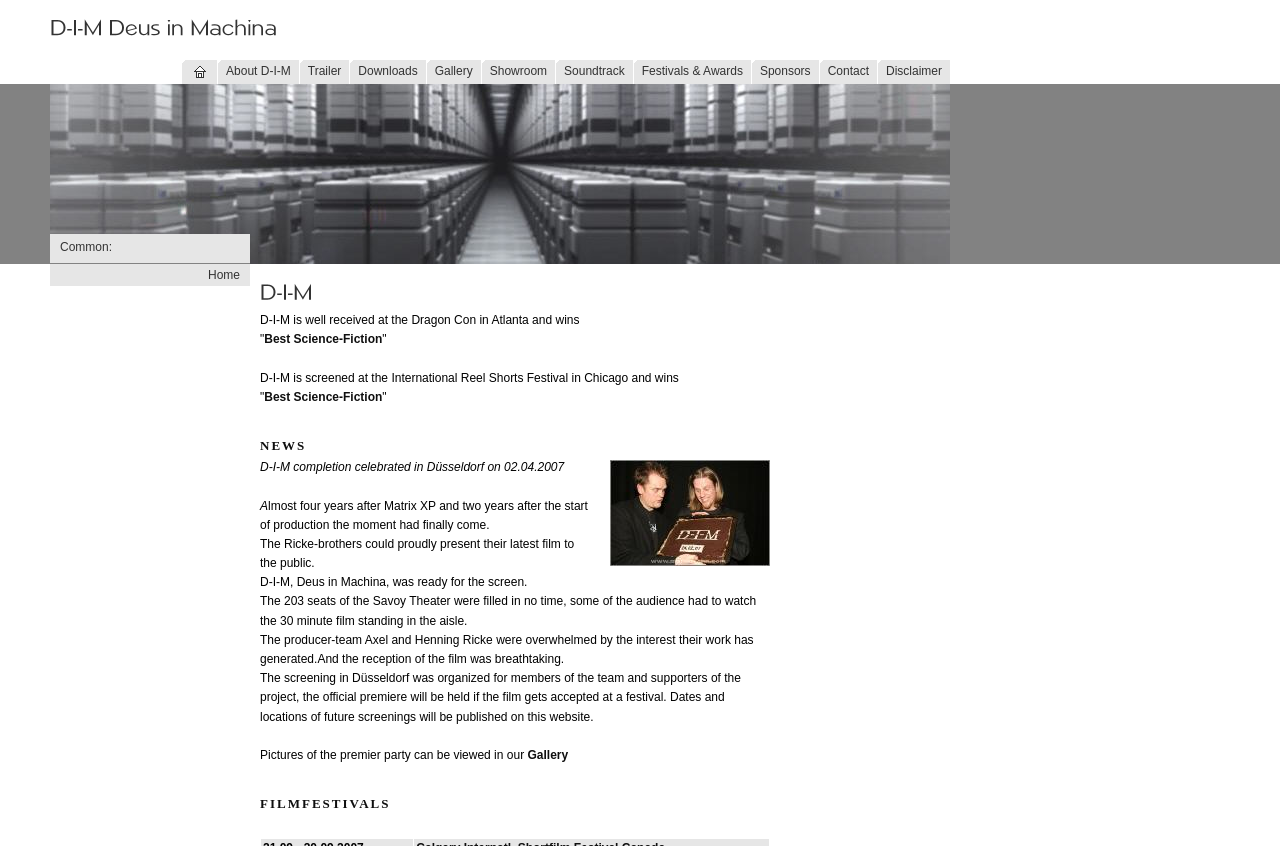Given the element description: "Home", predict the bounding box coordinates of the UI element it refers to, using four float numbers between 0 and 1, i.e., [left, top, right, bottom].

[0.162, 0.317, 0.188, 0.333]